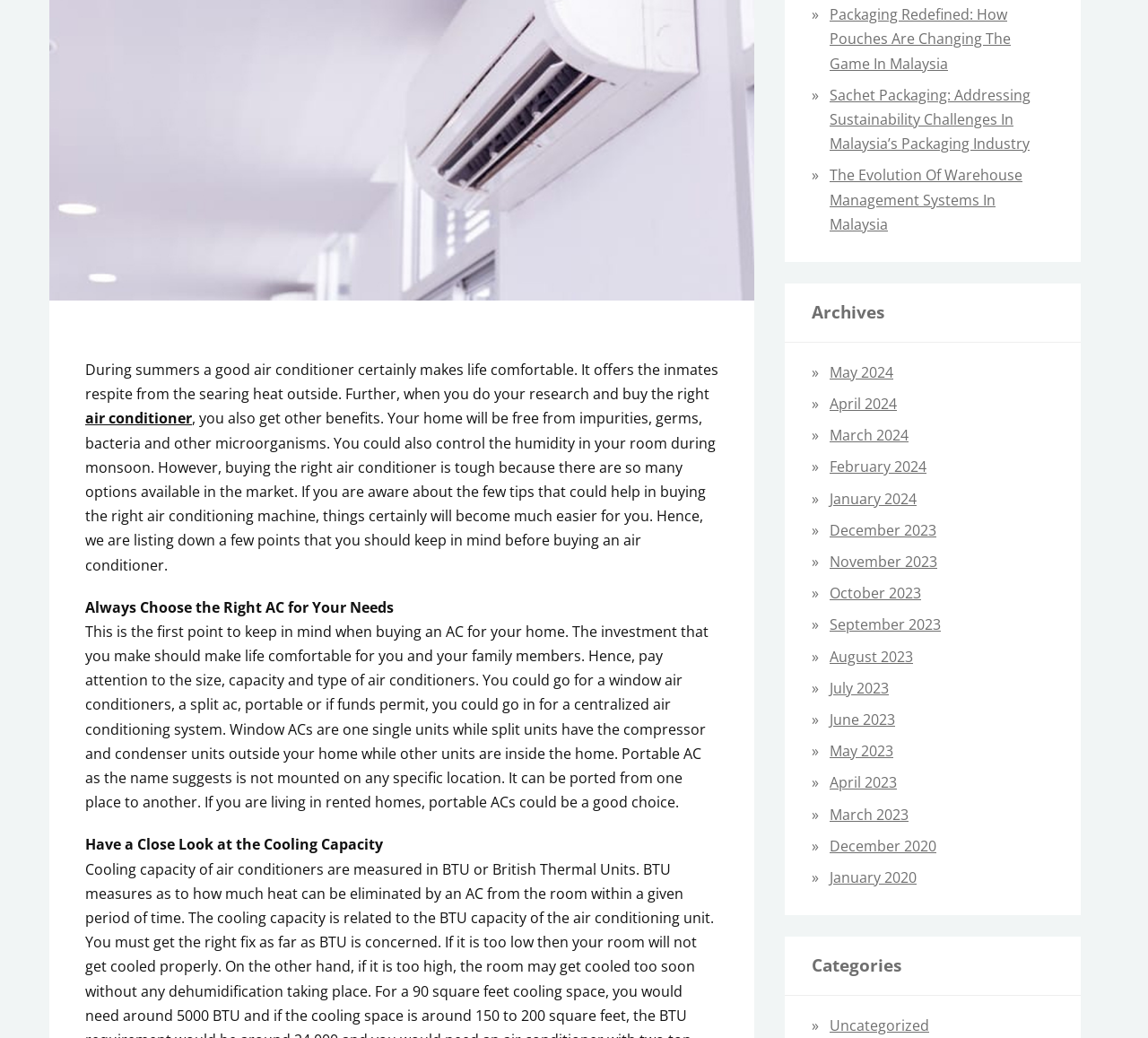Return the bounding box coordinates of the UI element that corresponds to this description: "Uncategorized". The coordinates must be given as four float numbers in the range of 0 and 1, [left, top, right, bottom].

[0.723, 0.978, 0.809, 0.997]